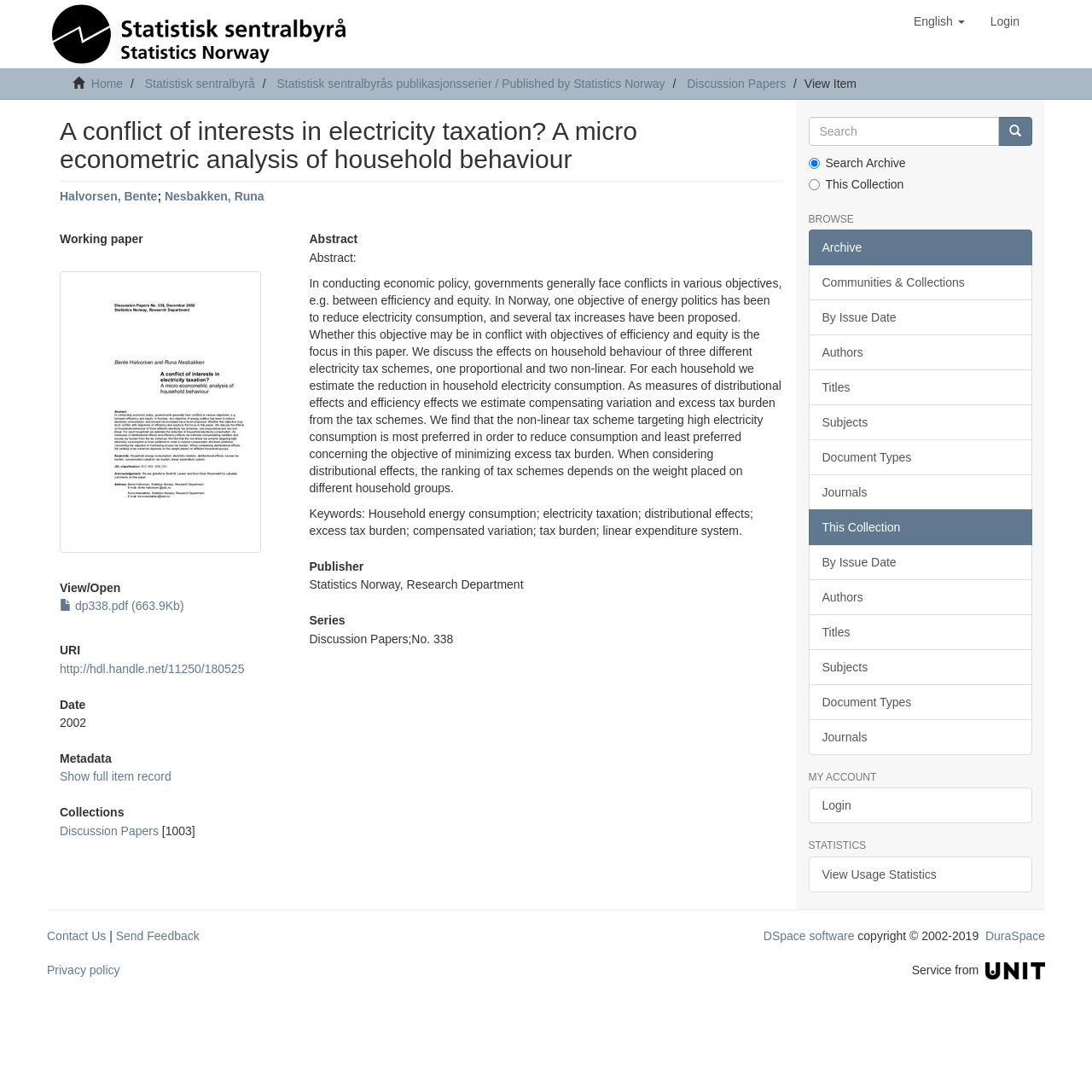Bounding box coordinates are specified in the format (top-left x, top-left y, bottom-right x, bottom-right y). All values are floating point numbers bounded between 0 and 1. Please provide the bounding box coordinate of the region this sentence describes: One Stop Student Services Center

None